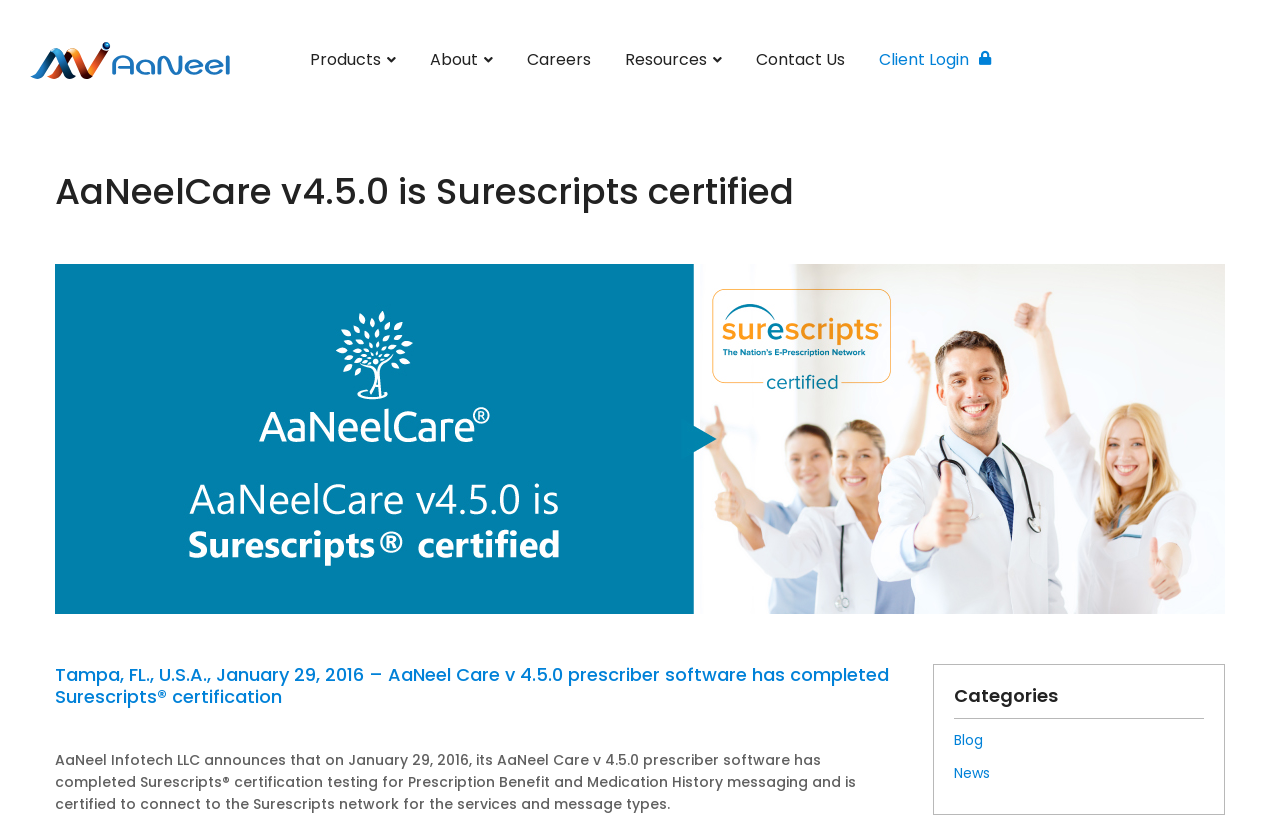Can you identify the bounding box coordinates of the clickable region needed to carry out this instruction: 'learn about AaNeelCare v4.5.0 certification'? The coordinates should be four float numbers within the range of 0 to 1, stated as [left, top, right, bottom].

[0.043, 0.207, 0.723, 0.261]